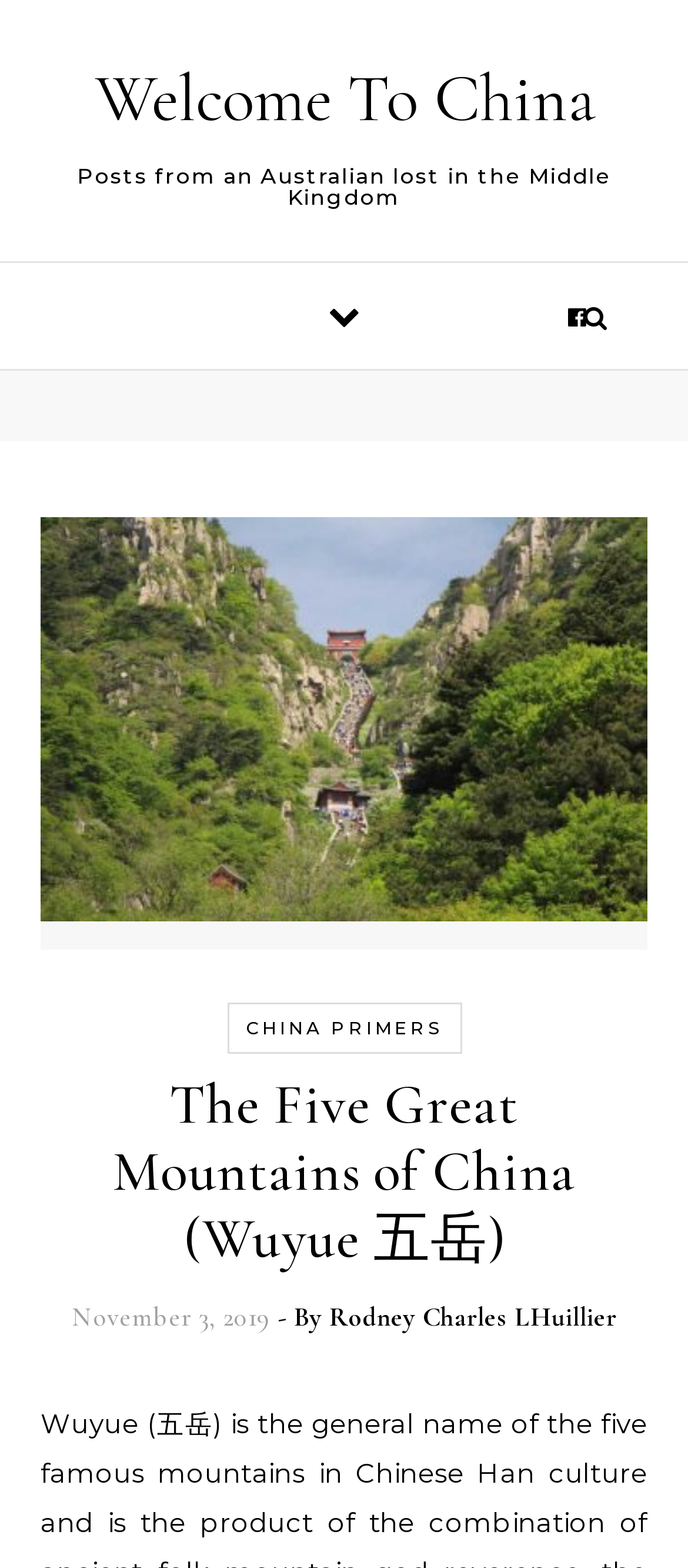Summarize the webpage in an elaborate manner.

The webpage is about the Han Dynasty and appears to be a blog or article page. At the top, there is a layout table that spans most of the width of the page, containing a link to "Welcome To China" and a static text that reads "Posts from an Australian lost in the Middle Kingdom". 

Below this table, there are three buttons or icons aligned horizontally, with a search icon on the left, a bell icon in the middle, and a person icon on the right. 

The main content of the page is divided into sections, with a header section that contains a link to "CHINA PRIMERS" and a heading that reads "The Five Great Mountains of China (Wuyue 五岳)". Below this heading, there is a link to the same article title, followed by the publication date "November 3, 2019" and the author's name "Rodney Charles LHuillier".